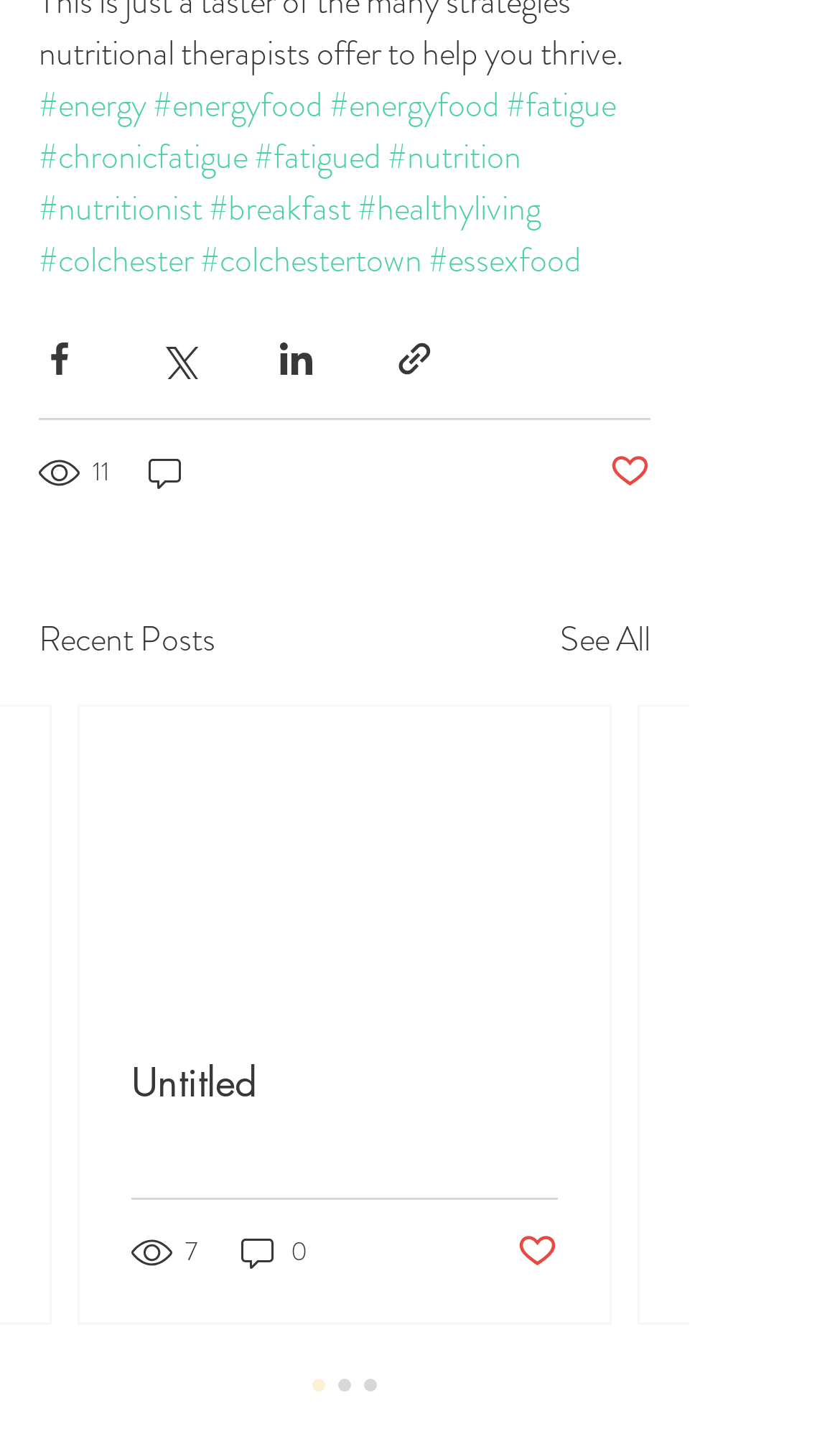How many views does the second article have?
Based on the image, give a concise answer in the form of a single word or short phrase.

7 views